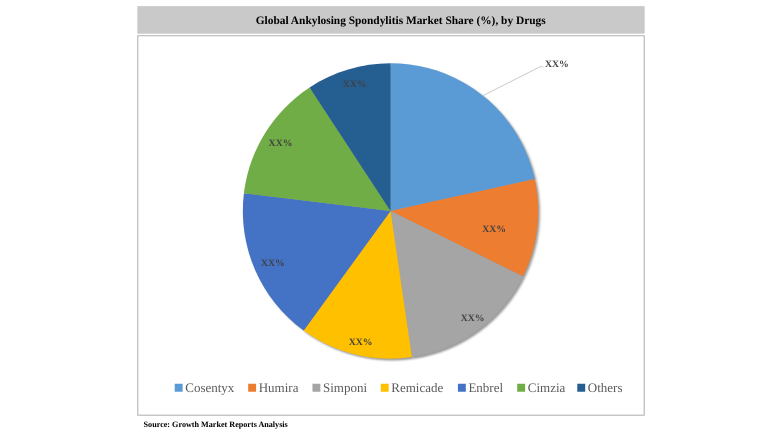From the details in the image, provide a thorough response to the question: What does the 'Others' segment represent?

The question asks about the representation of the 'Others' segment in the pie chart. According to the caption, the 'Others' segment is represented by a darker shade, which is a color-coded segment for easy identification.